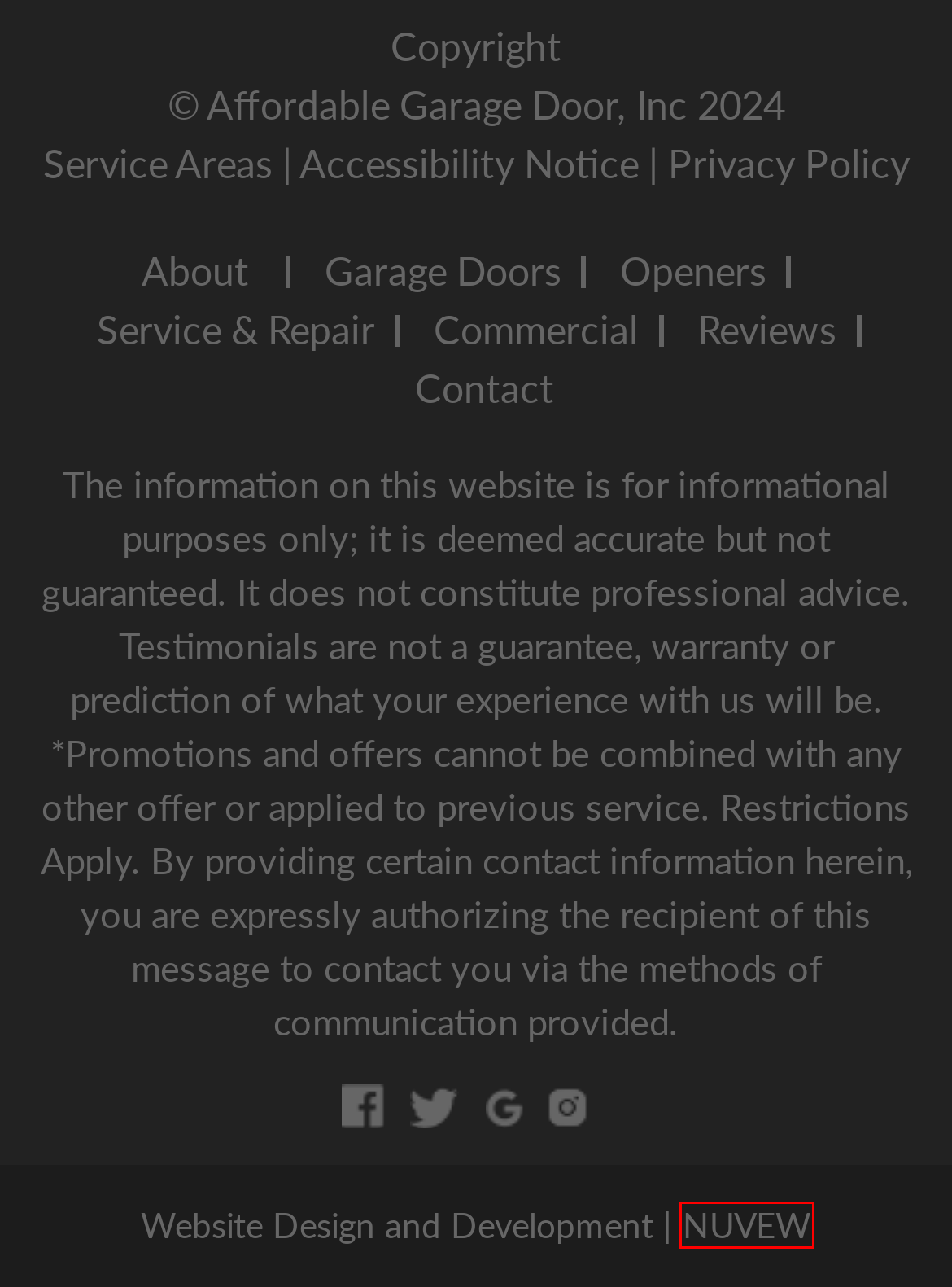Given a webpage screenshot with a red bounding box around a UI element, choose the webpage description that best matches the new webpage after clicking the element within the bounding box. Here are the candidates:
A. Affordable Garage Door | Schererville Garage Repair | Griffith Garage Door Repair
B. Affordable Garage Door | Crete Garage Door Repair | NWI Garage Door Repair
C. Affordable Garage Door | Merrillville Garage Repair Company | Garage Door Repair Services Winfield
D. Affordable Garage Door | Garage Door Repair Crown Point | Garage Repair Company Crown Point
E. NUVEW | Northwest Indiana Website Design | Website Development Crown Point
F. Affordable Garage Door | Crown Point Garage Door Repair | DeMotte Garage Door Installation
G. Affordable Garage Door | Highland Garage Door Repair Services | Garage Repairs St. John
H. Affordable Garage Door | Crown Point Garage Repair Services | Dyer Garage Door Repair Company

E